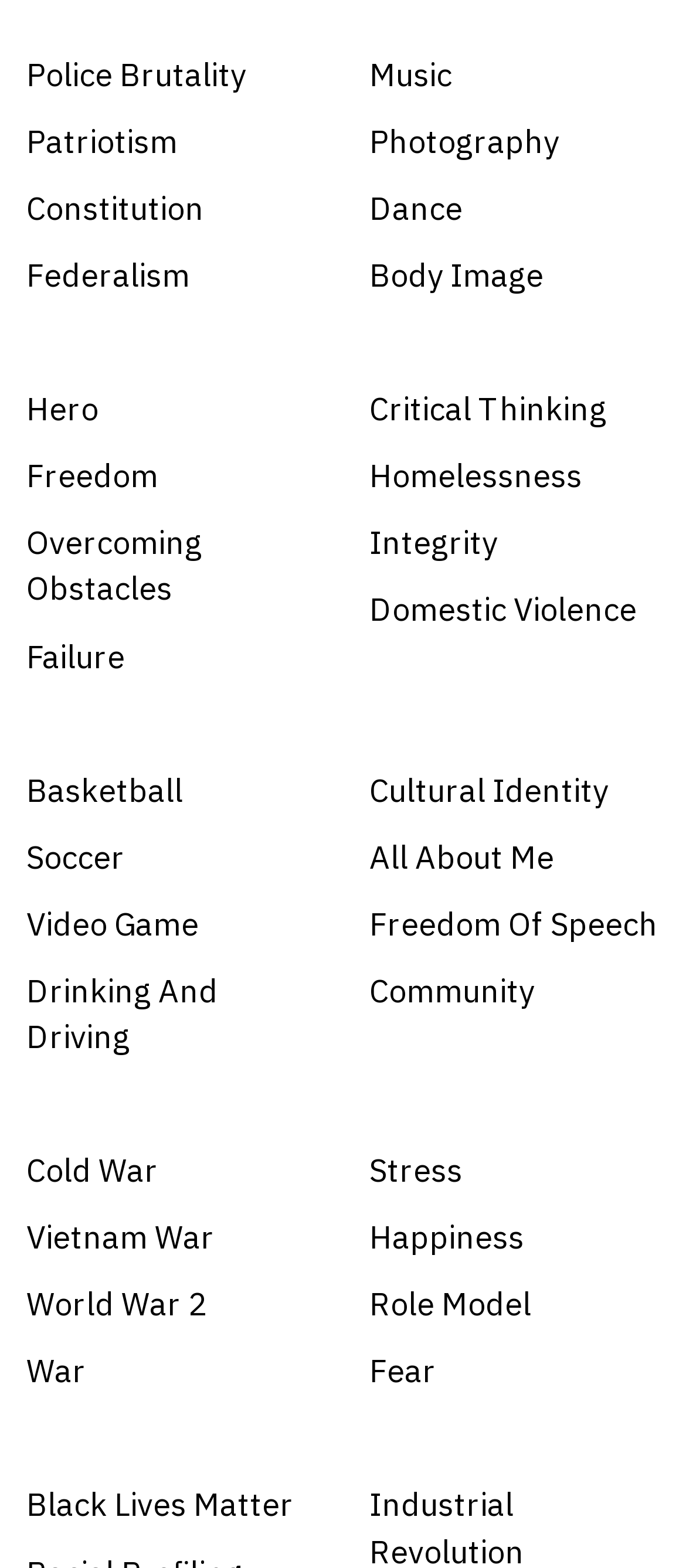How many links are related to war?
Answer the question with a single word or phrase by looking at the picture.

4